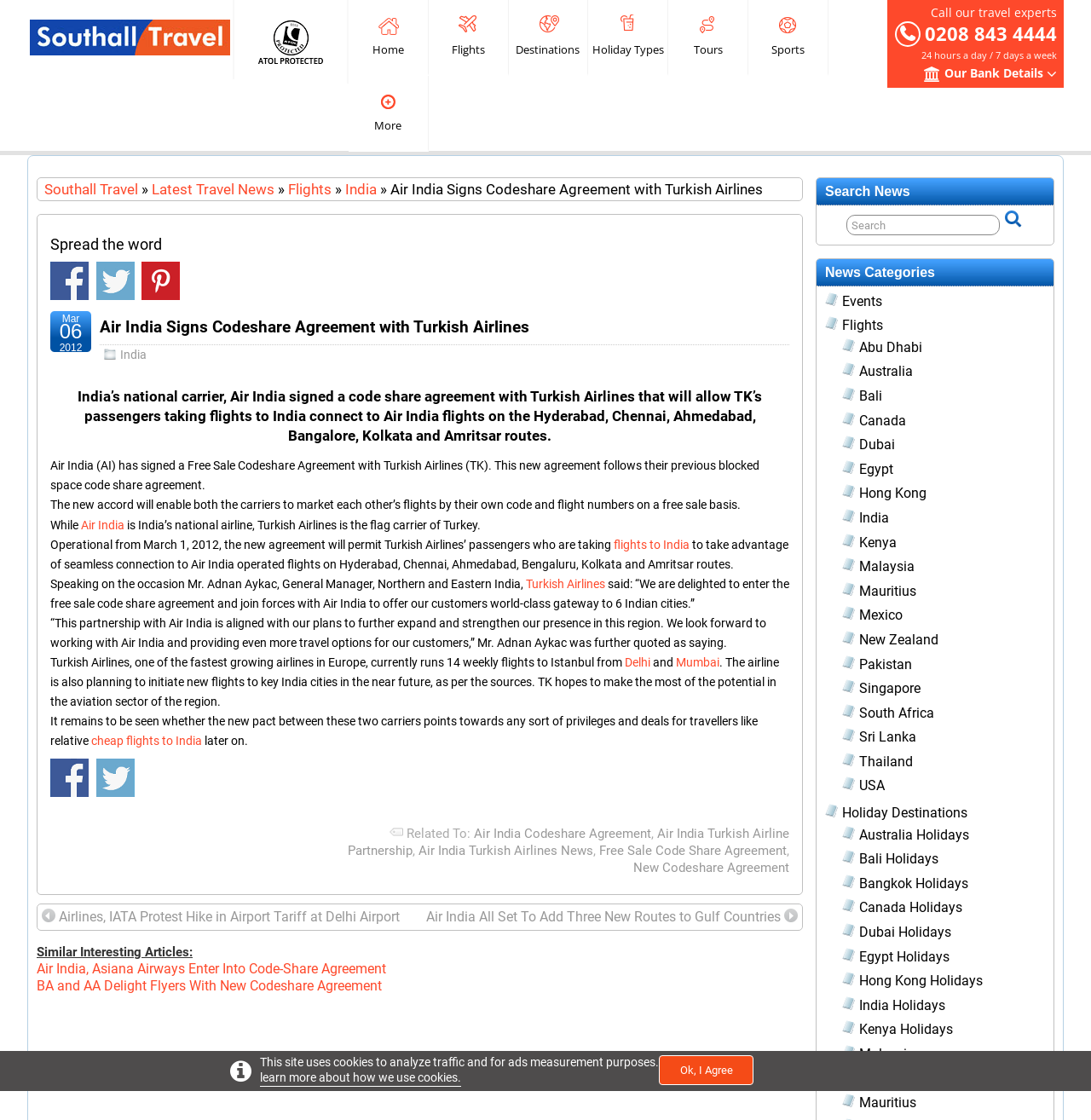Determine the bounding box coordinates of the clickable region to carry out the instruction: "Read more about 'Air India Codeshare Agreement'".

[0.434, 0.737, 0.597, 0.751]